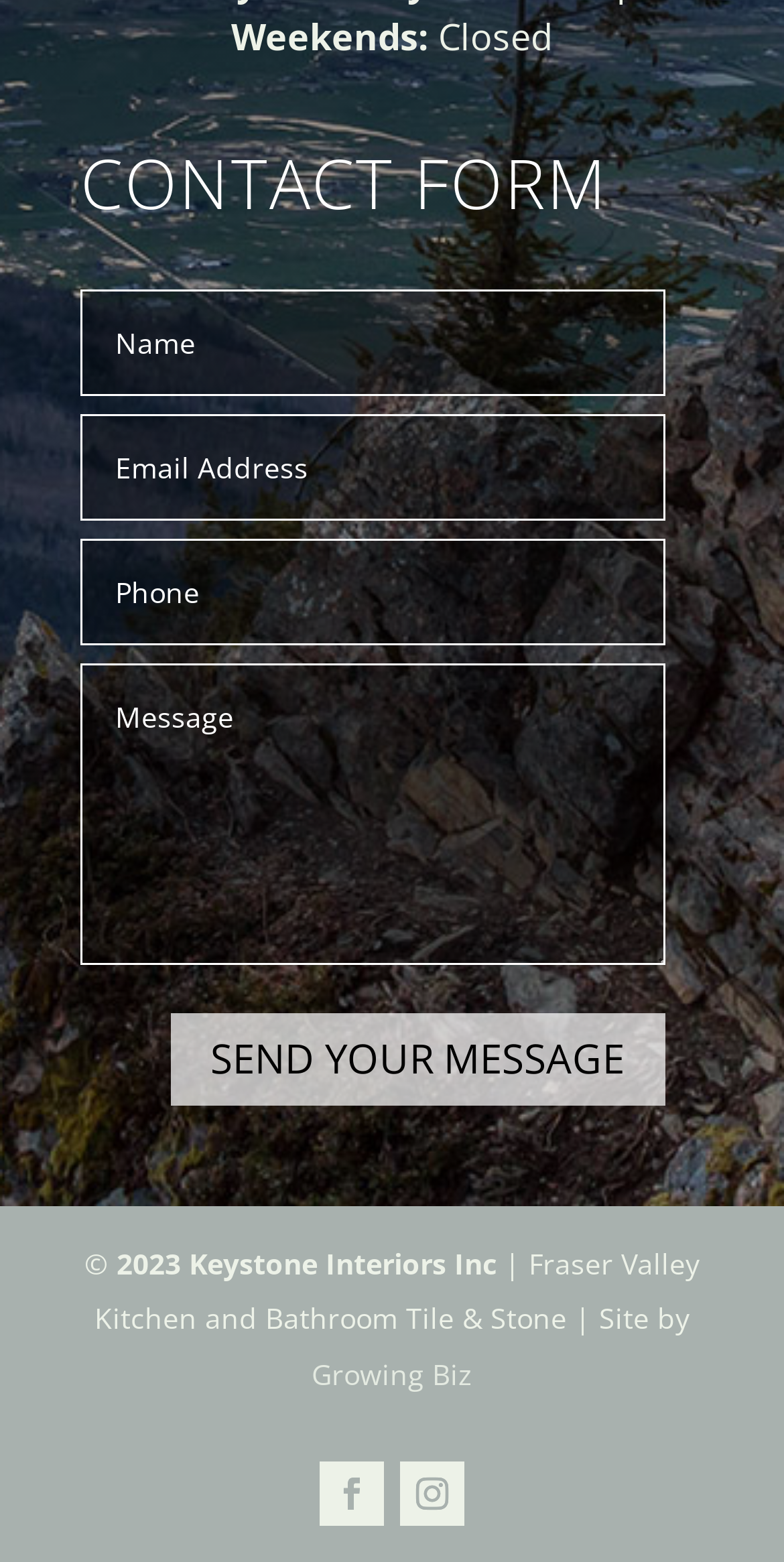Pinpoint the bounding box coordinates of the area that should be clicked to complete the following instruction: "Click the Facebook link". The coordinates must be given as four float numbers between 0 and 1, i.e., [left, top, right, bottom].

[0.408, 0.935, 0.49, 0.977]